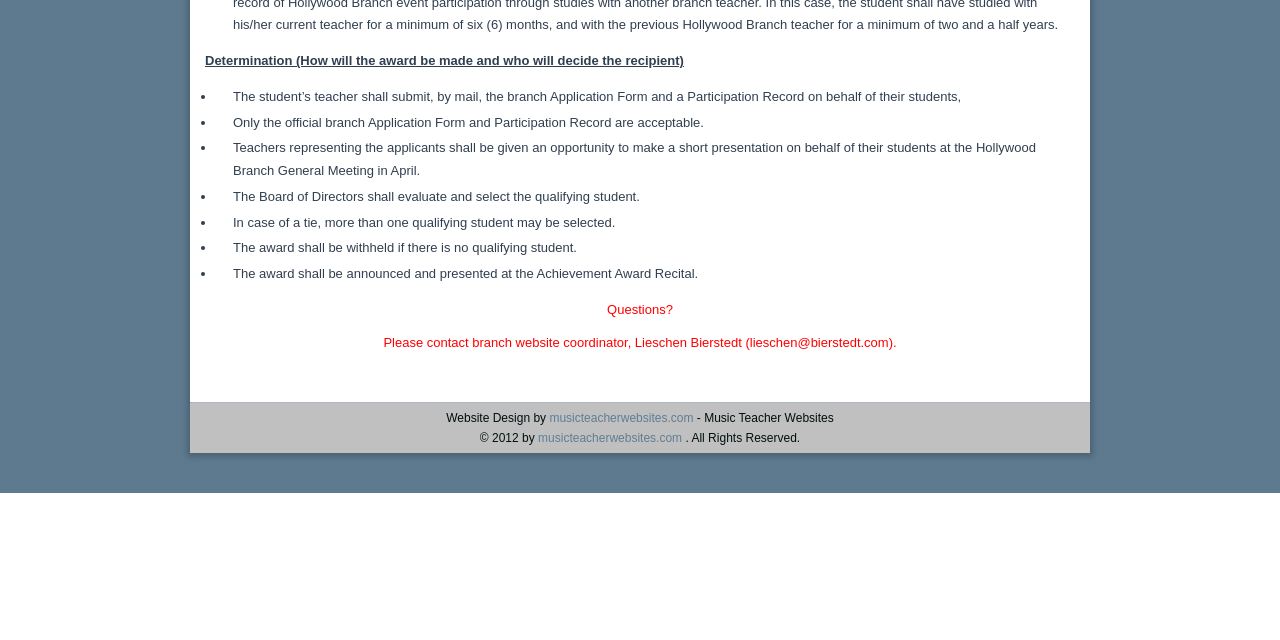Locate the UI element described by musicteacherwebsites.com in the provided webpage screenshot. Return the bounding box coordinates in the format (top-left x, top-left y, bottom-right x, bottom-right y), ensuring all values are between 0 and 1.

[0.429, 0.642, 0.542, 0.664]